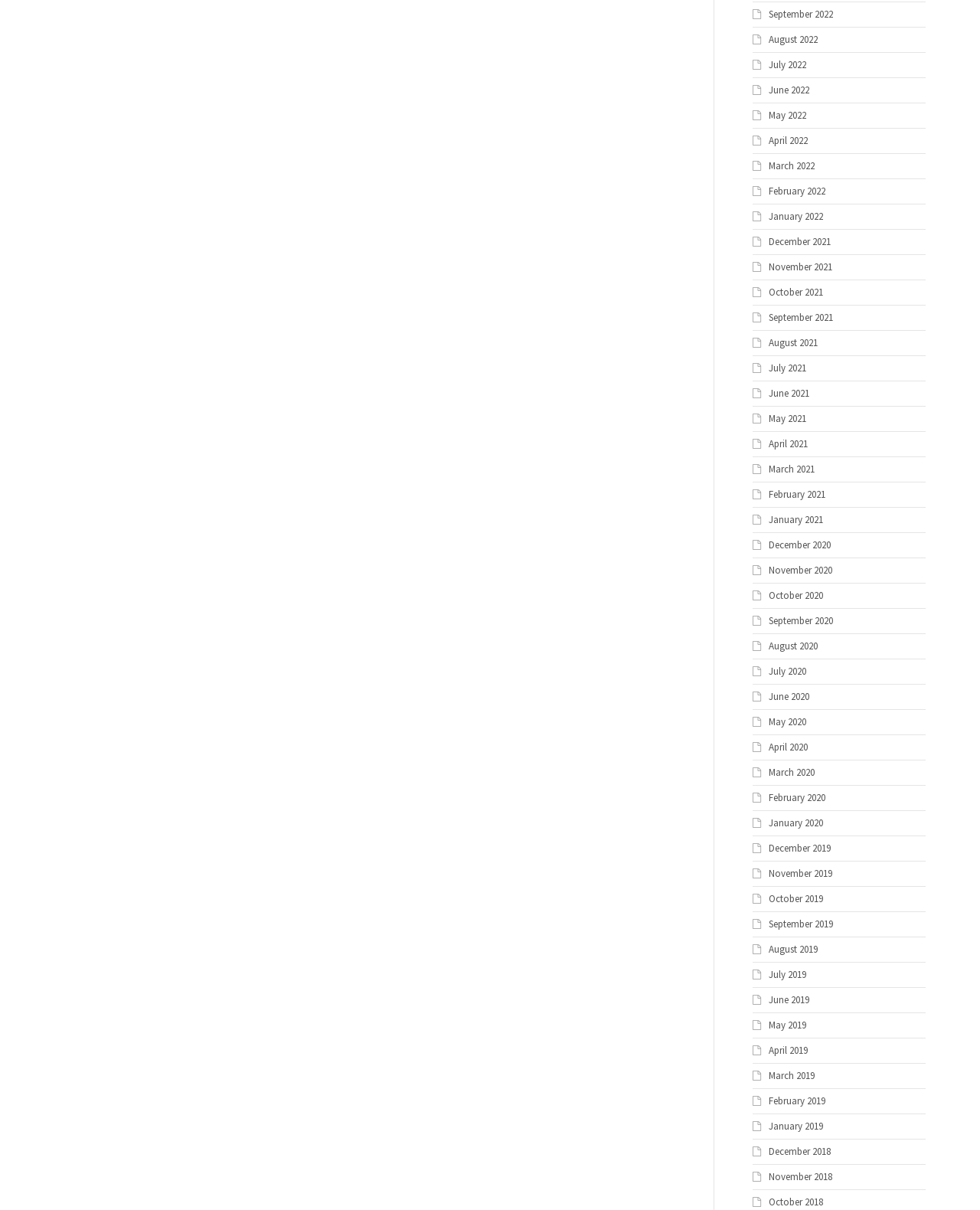Locate the bounding box coordinates of the clickable part needed for the task: "Check December 2019".

[0.784, 0.696, 0.847, 0.707]